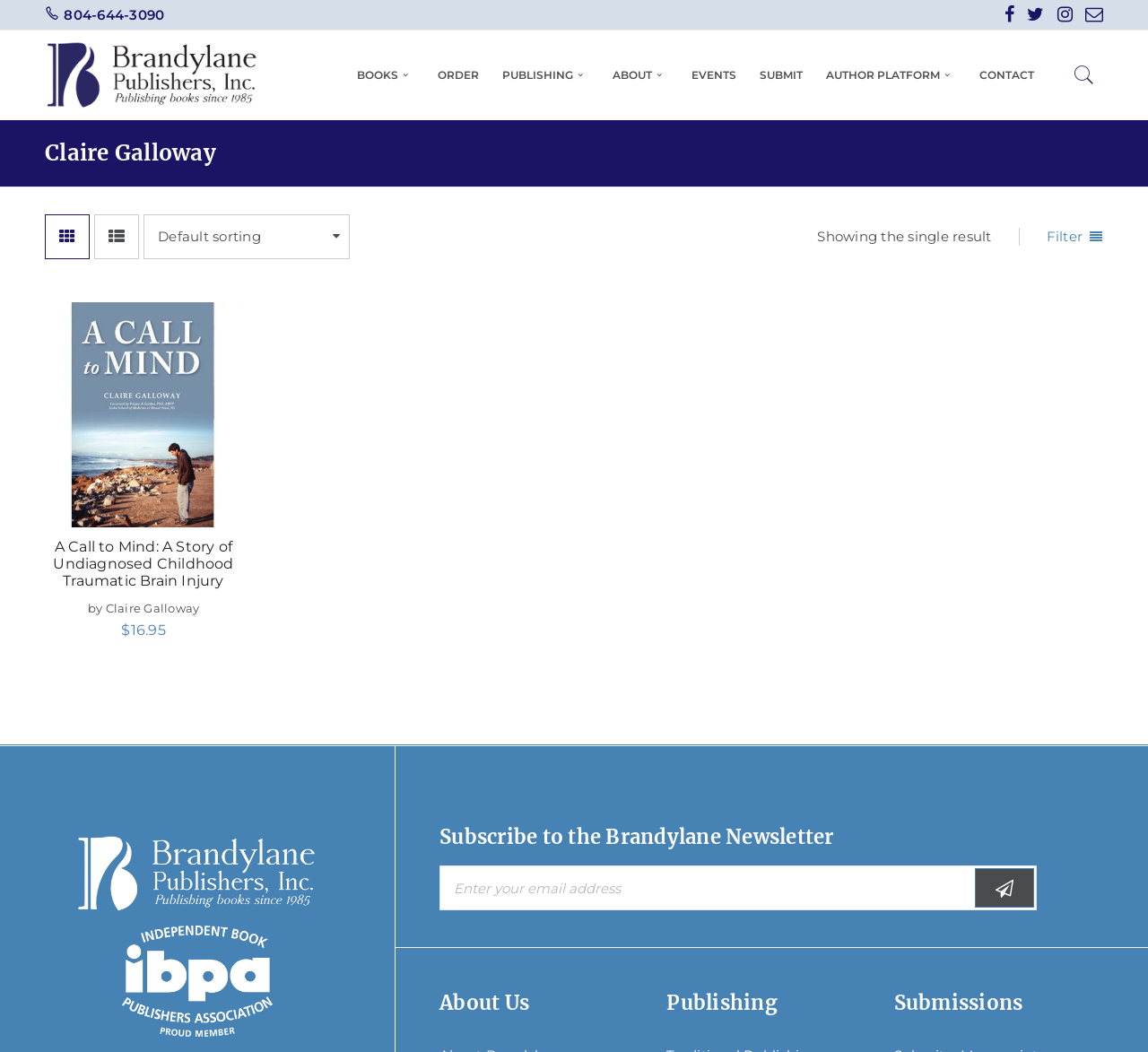Can you find the bounding box coordinates for the UI element given this description: "Filter"? Provide the coordinates as four float numbers between 0 and 1: [left, top, right, bottom].

[0.911, 0.217, 0.961, 0.233]